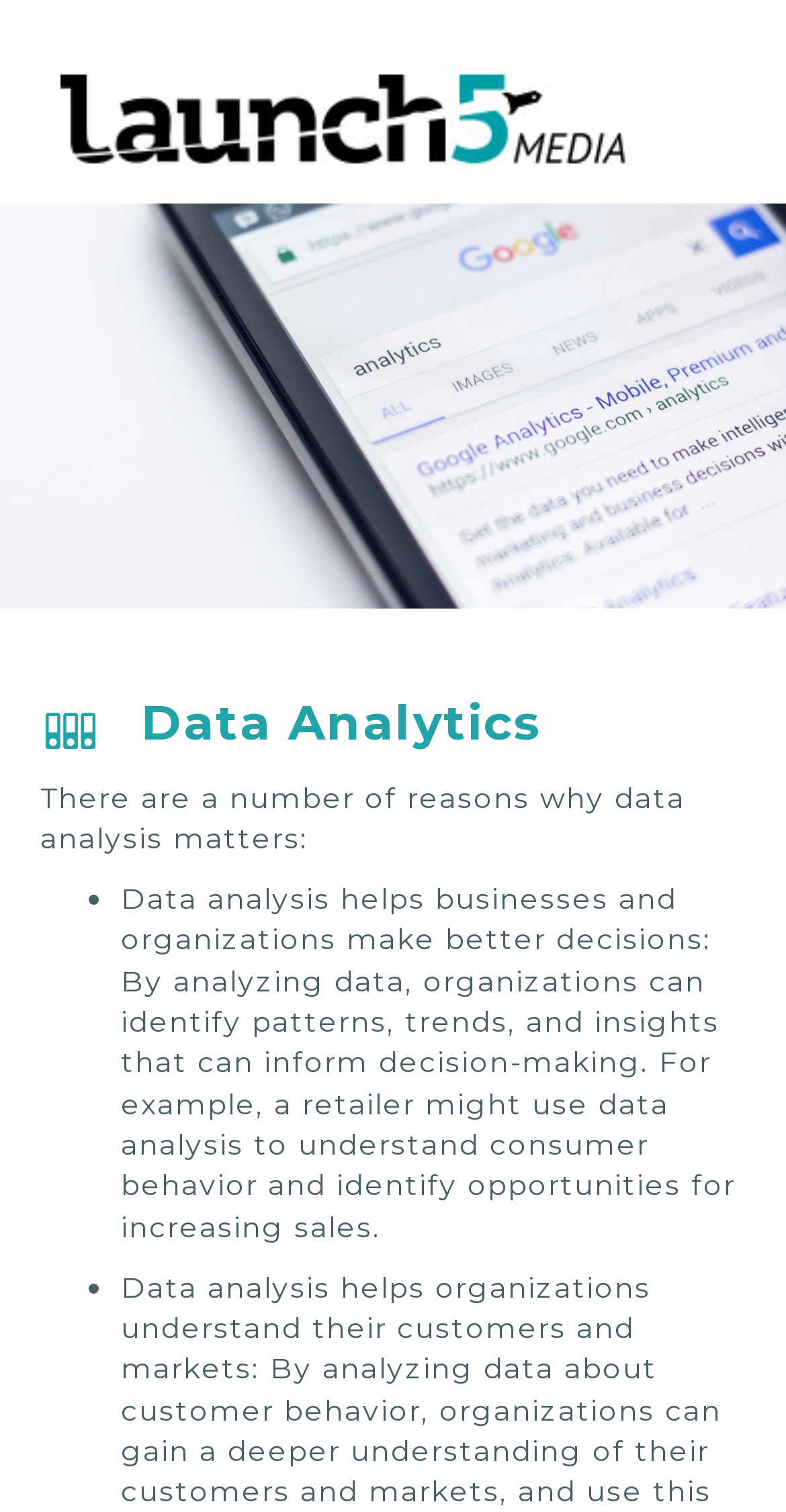Identify the bounding box for the UI element described as: "alt="launch5_logo_full_rgb (1)" title="launch5_logo_full_rgb (1)"". Ensure the coordinates are four float numbers between 0 and 1, formatted as [left, top, right, bottom].

[0.051, 0.068, 0.821, 0.09]